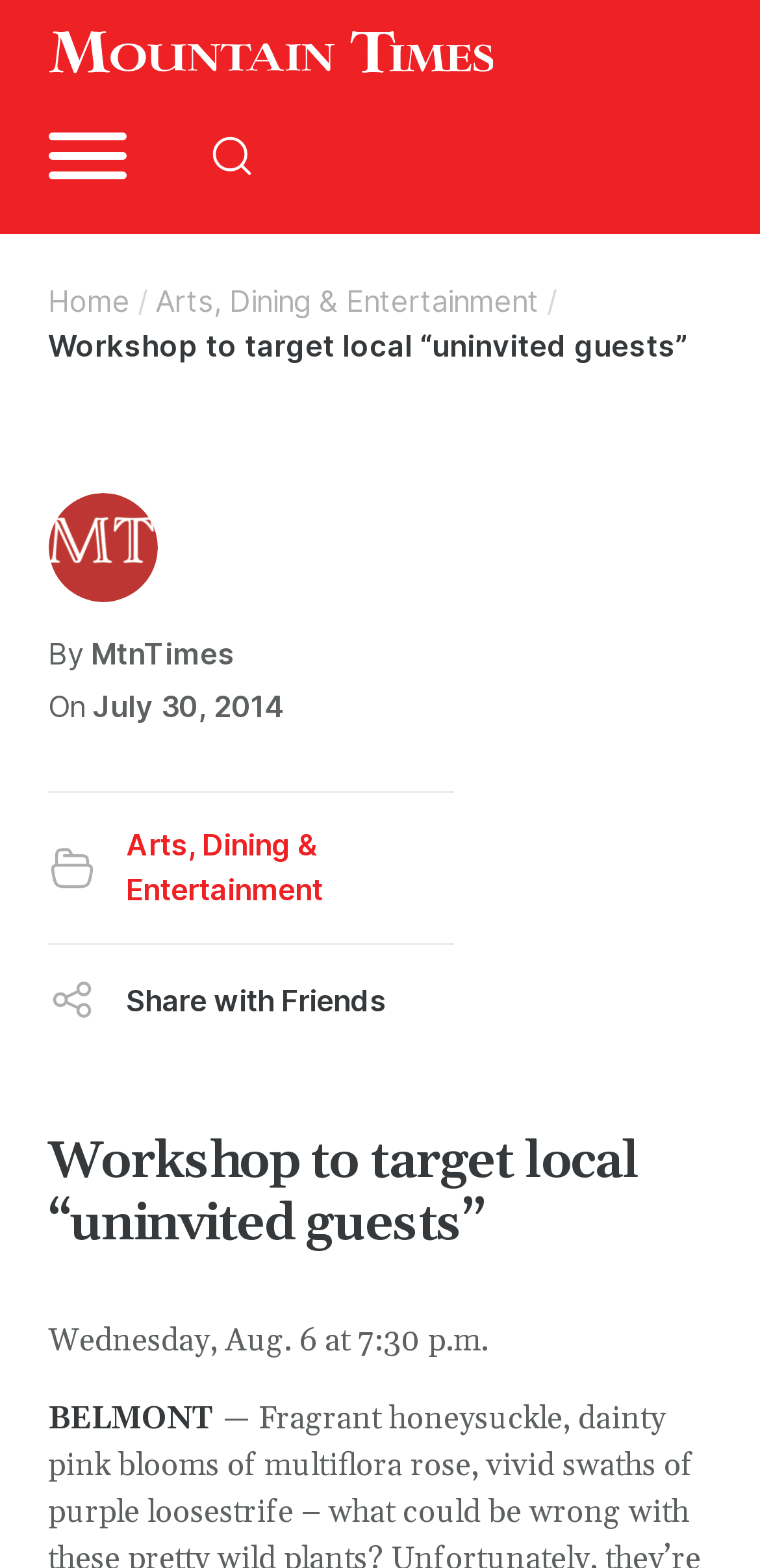Please locate the bounding box coordinates for the element that should be clicked to achieve the following instruction: "Copy the link". Ensure the coordinates are given as four float numbers between 0 and 1, i.e., [left, top, right, bottom].

[0.127, 0.684, 0.532, 0.754]